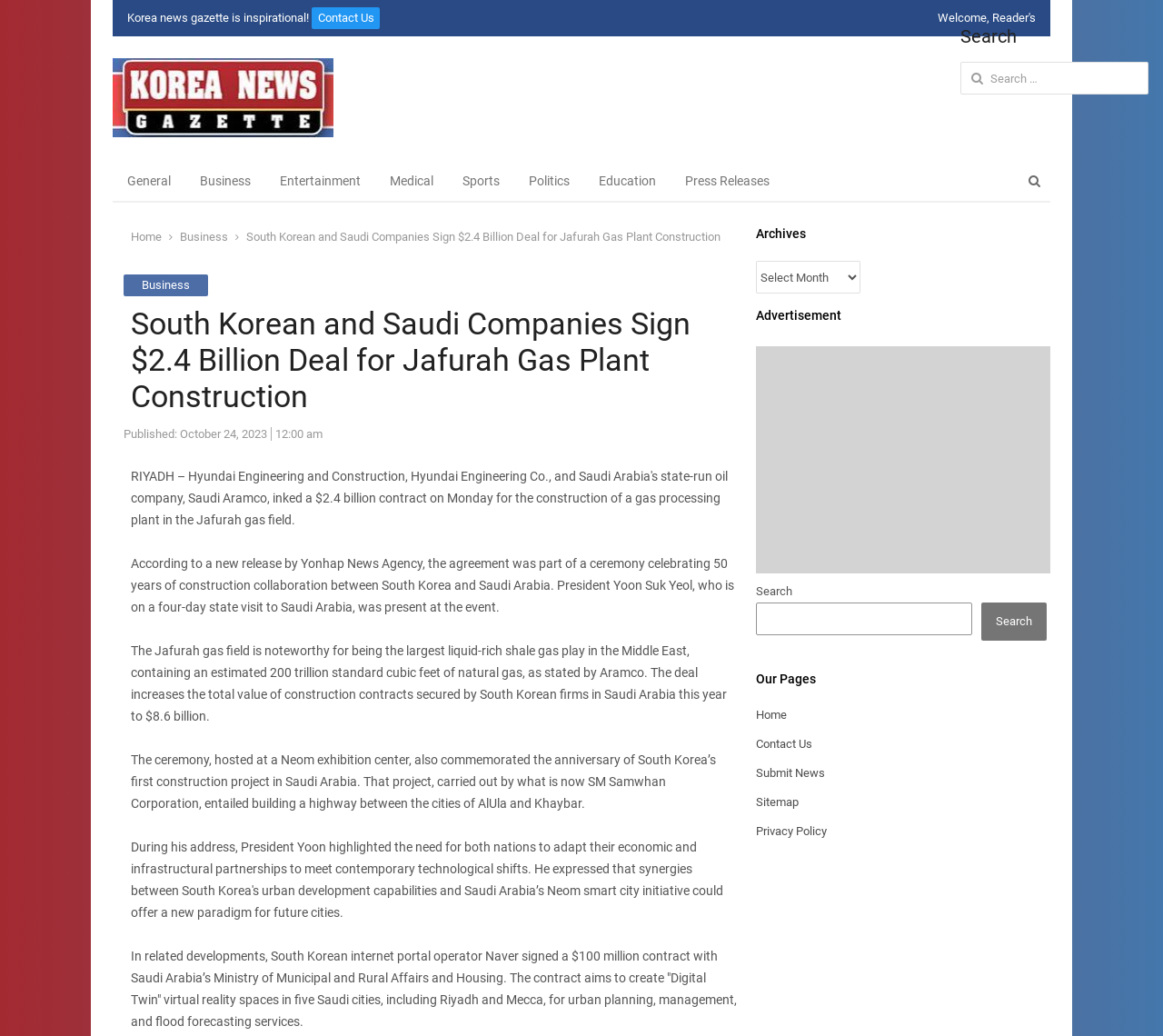Provide the bounding box coordinates for the specified HTML element described in this description: "Business". The coordinates should be four float numbers ranging from 0 to 1, in the format [left, top, right, bottom].

[0.106, 0.265, 0.179, 0.286]